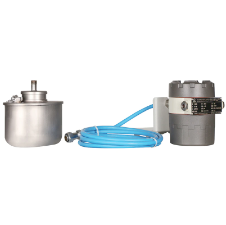What is the purpose of the device?
Could you give a comprehensive explanation in response to this question?

The Micro flow rate coriolis mass flow meter is an essential instrument used in various industrial applications for measuring the mass flow of liquids and gases with high precision, making it vital for industries requiring precise flow measurement and control.